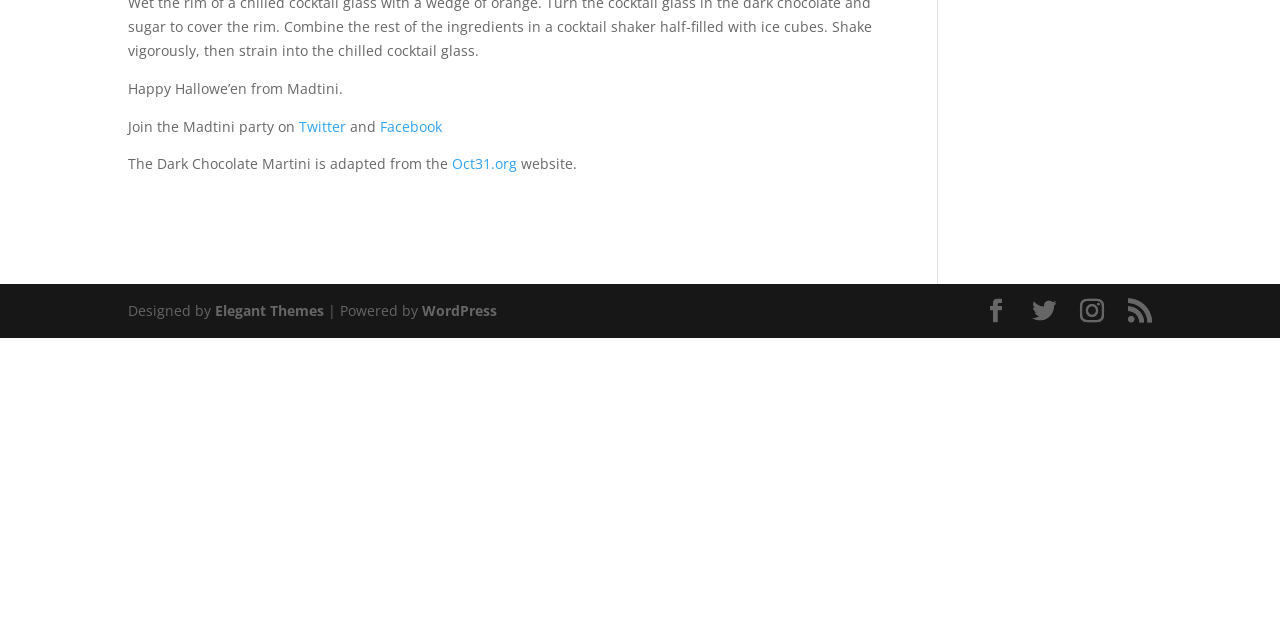Refer to the element description Elegant Themes and identify the corresponding bounding box in the screenshot. Format the coordinates as (top-left x, top-left y, bottom-right x, bottom-right y) with values in the range of 0 to 1.

[0.168, 0.471, 0.253, 0.5]